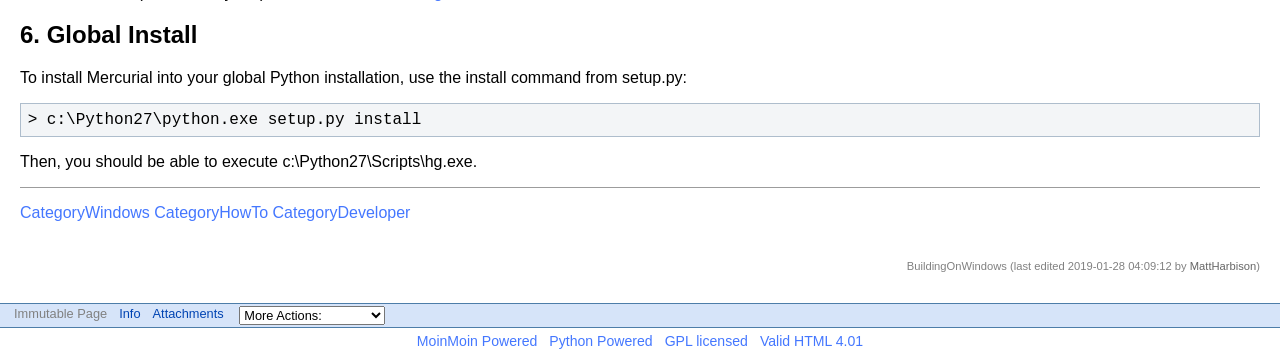What is the category of the page?
Refer to the image and provide a one-word or short phrase answer.

CategoryWindows